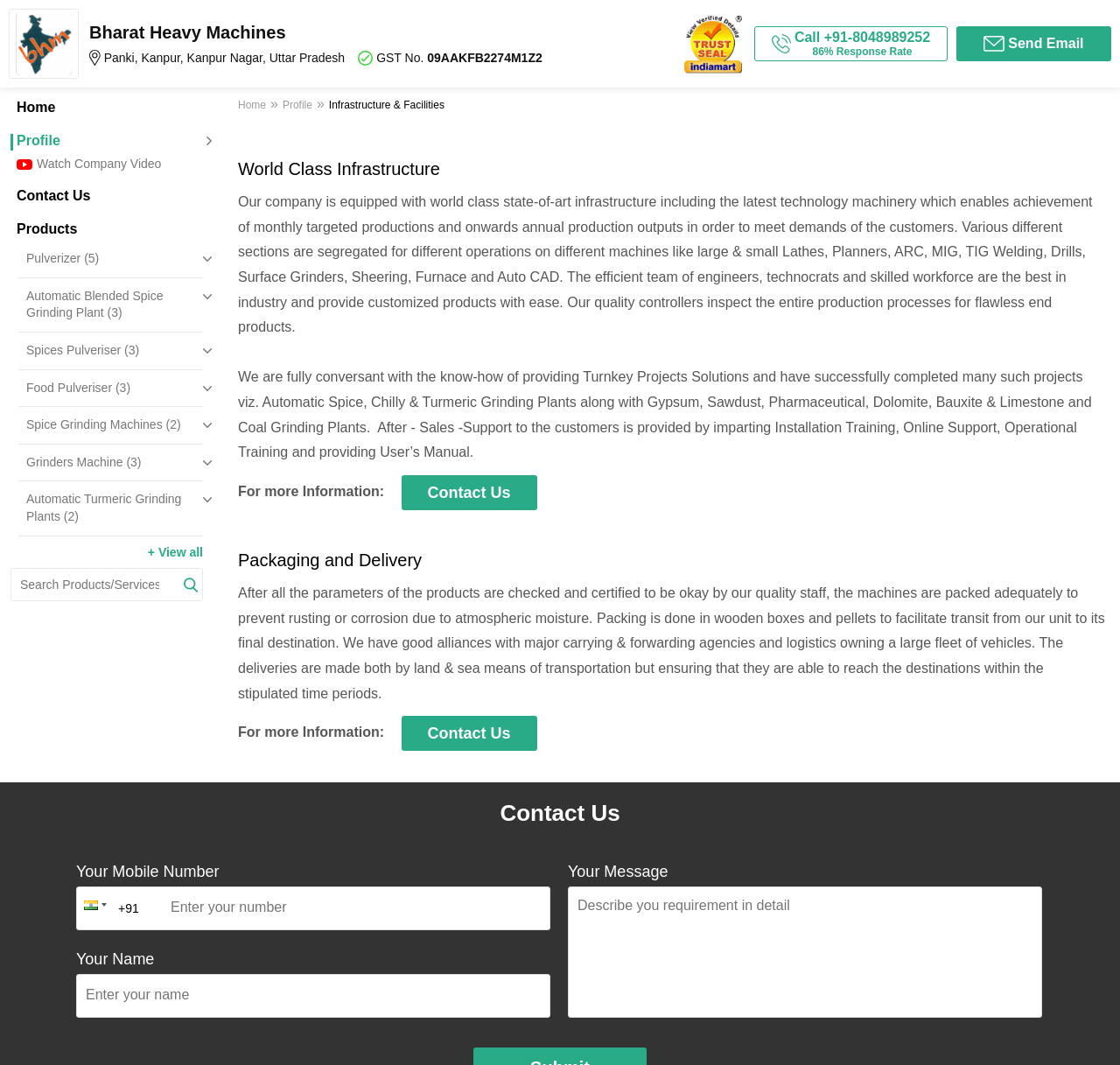How many products are listed on this page?
Answer the question in a detailed and comprehensive manner.

The products are listed under the 'Products' section, and I counted 9 links with product names, each with an image and a brief description.